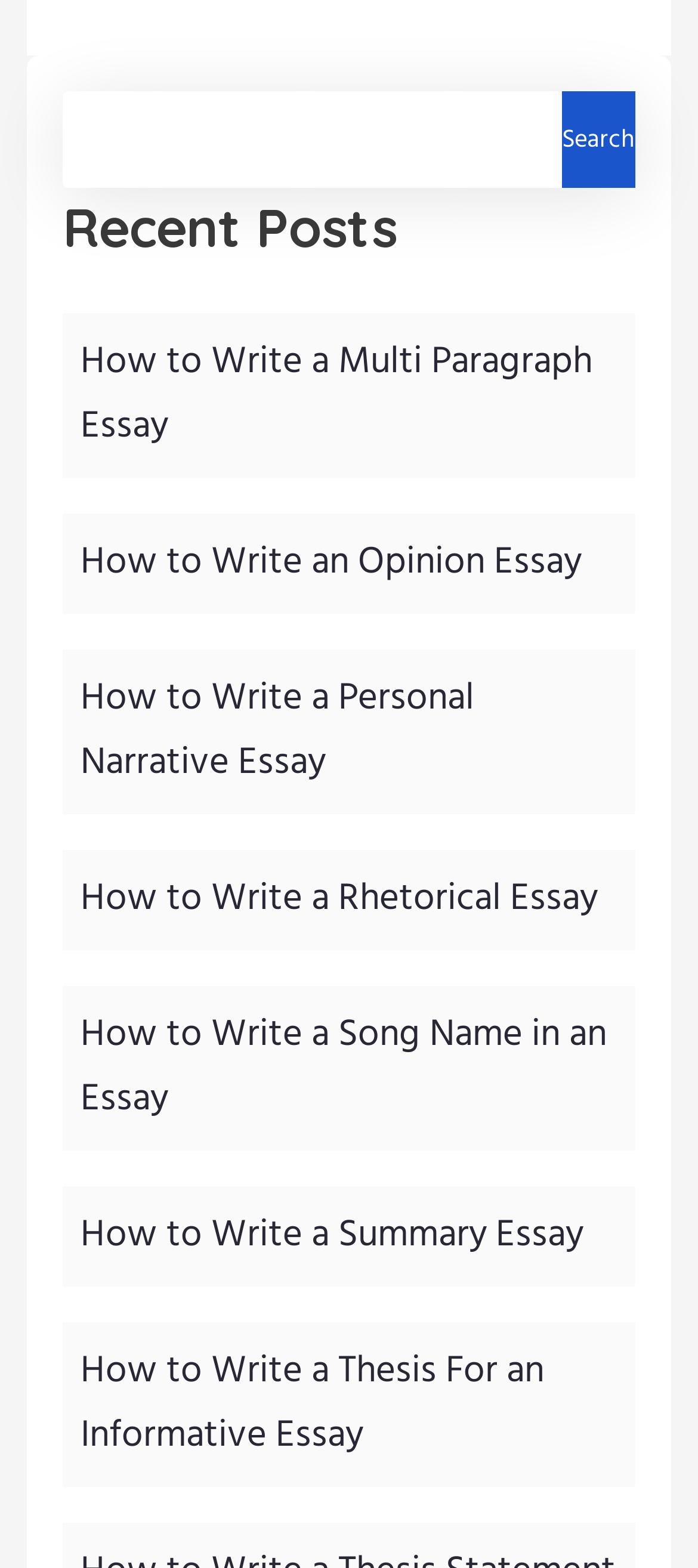Answer briefly with one word or phrase:
How many links are listed under 'Recent Posts'?

8